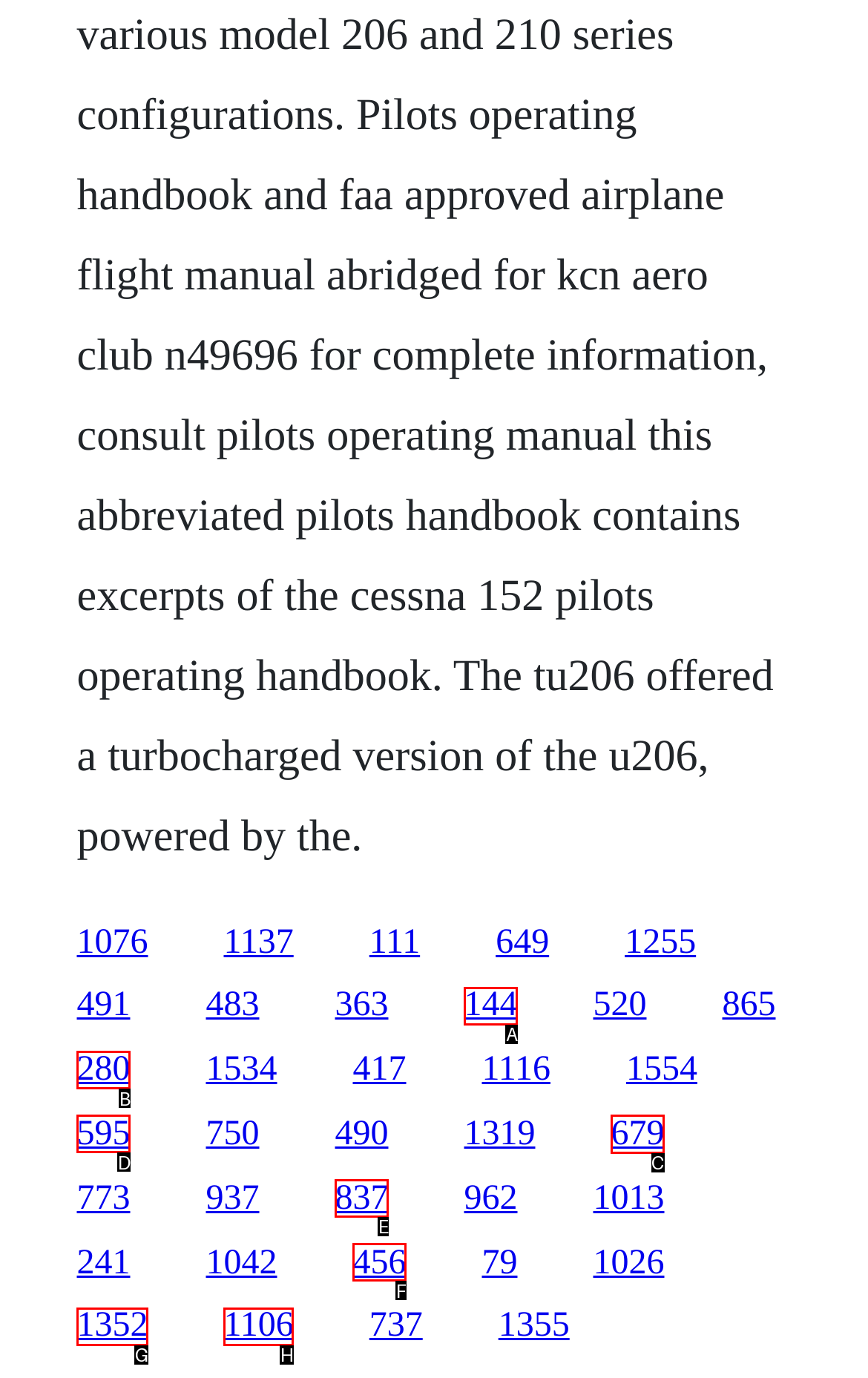Tell me which letter corresponds to the UI element that will allow you to access the twelfth link. Answer with the letter directly.

C